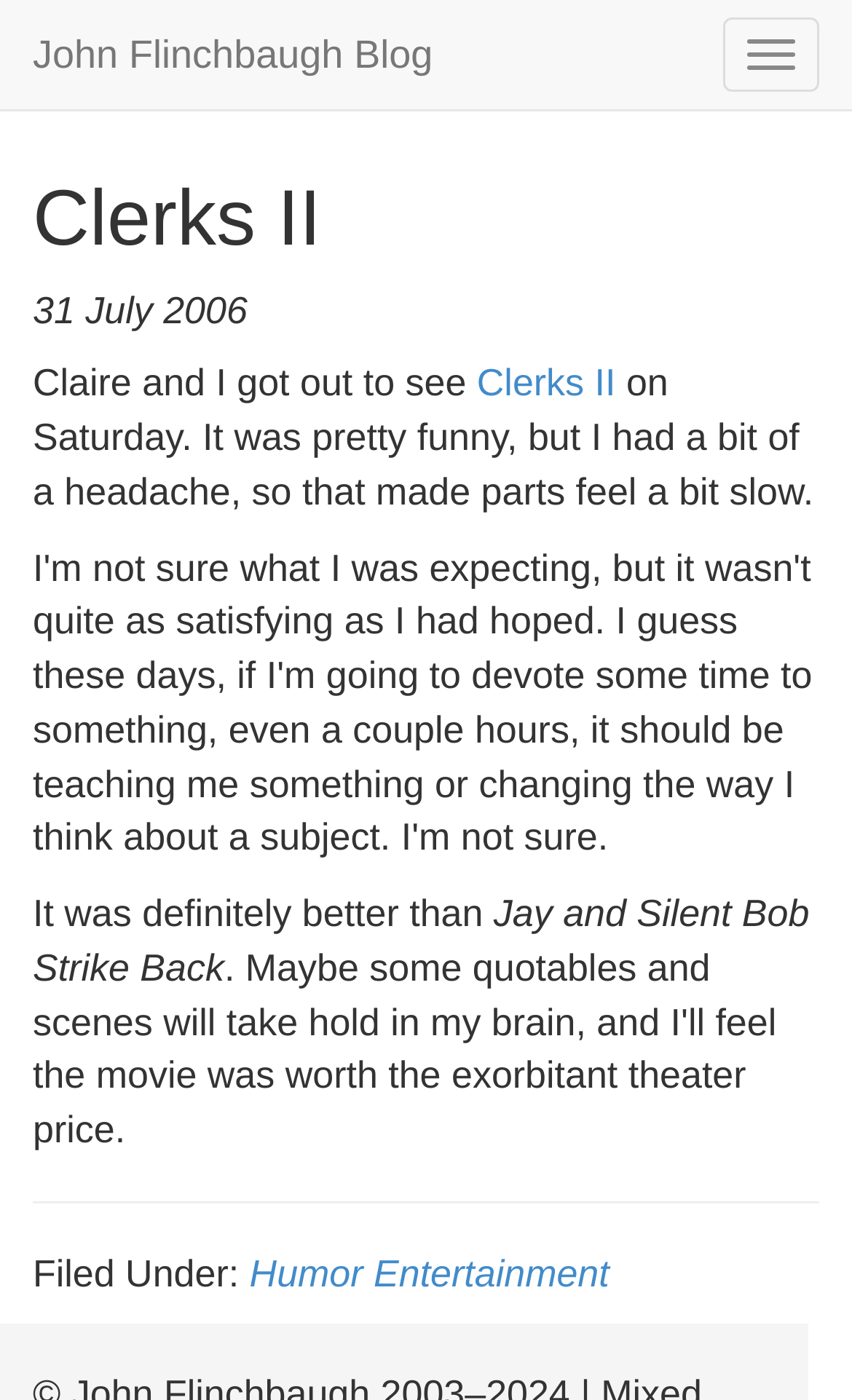Explain the features and main sections of the webpage comprehensively.

The webpage is a blog post titled "Clerks II" on John Flinchbaugh's blog. At the top left, there is a link to the blog's homepage, "John Flinchbaugh Blog". Next to it, on the top right, is a button labeled "Toggle navigation". 

Below the title, there is a heading "Clerks II" which spans almost the entire width of the page. Underneath the heading, there is a date "31 July 2006" followed by a paragraph of text that describes the blogger's experience watching the movie Clerks II. The text mentions that the movie was "pretty funny" but the blogger had a headache, which made some parts feel slow. 

The paragraph also contains a link to the movie title "Clerks II". Further down, there is another sentence that compares Clerks II to another movie, "Jay and Silent Bob Strike Back". 

A horizontal separator line divides the content from the metadata below. The metadata section starts with a label "Filed Under:" followed by two links, "Humor" and "Entertainment", which are likely categories or tags for the blog post.